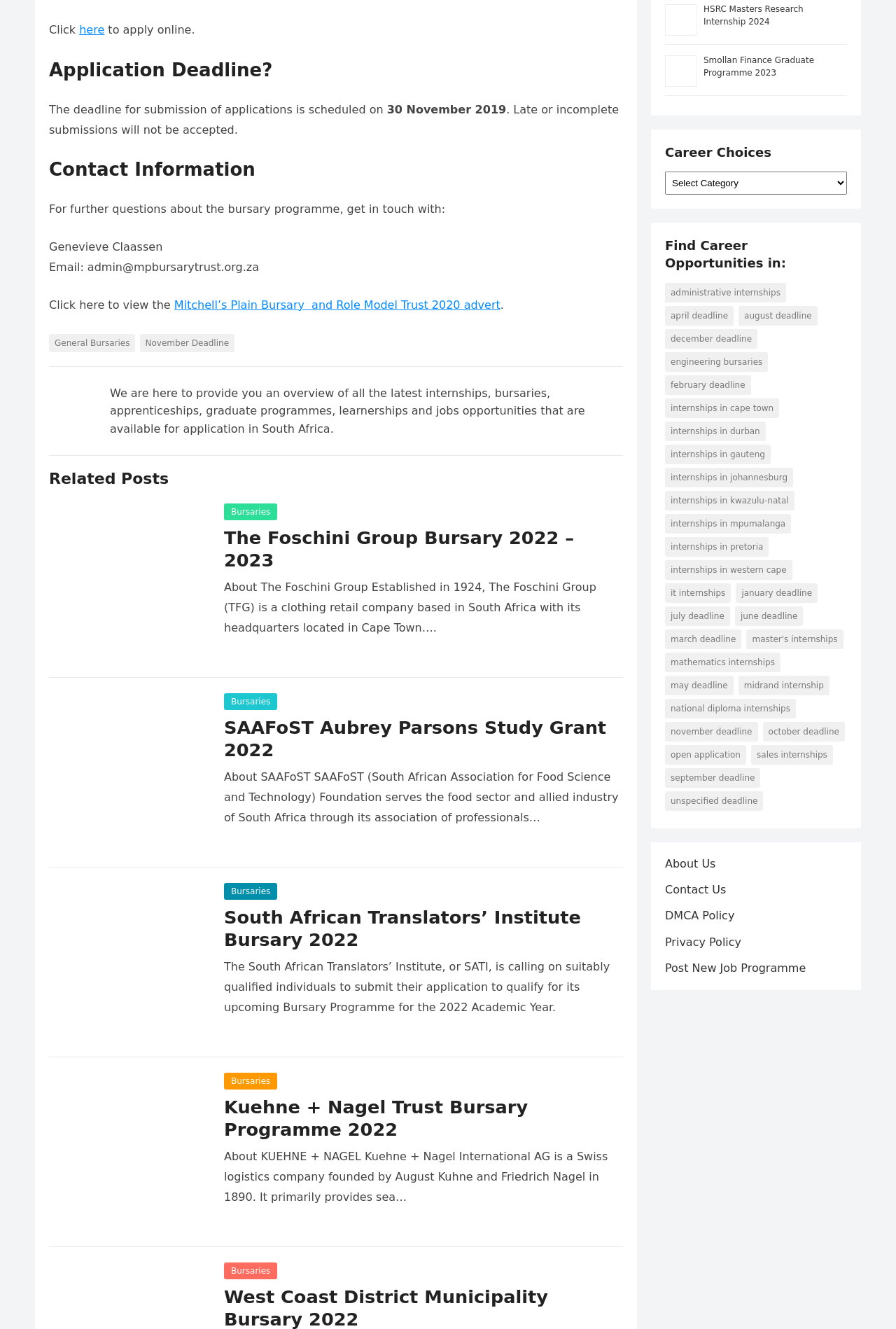Please identify the bounding box coordinates of the element's region that needs to be clicked to fulfill the following instruction: "View the Mitchell’s Plain Bursary and Role Model Trust 2020 advert". The bounding box coordinates should consist of four float numbers between 0 and 1, i.e., [left, top, right, bottom].

[0.194, 0.224, 0.558, 0.234]